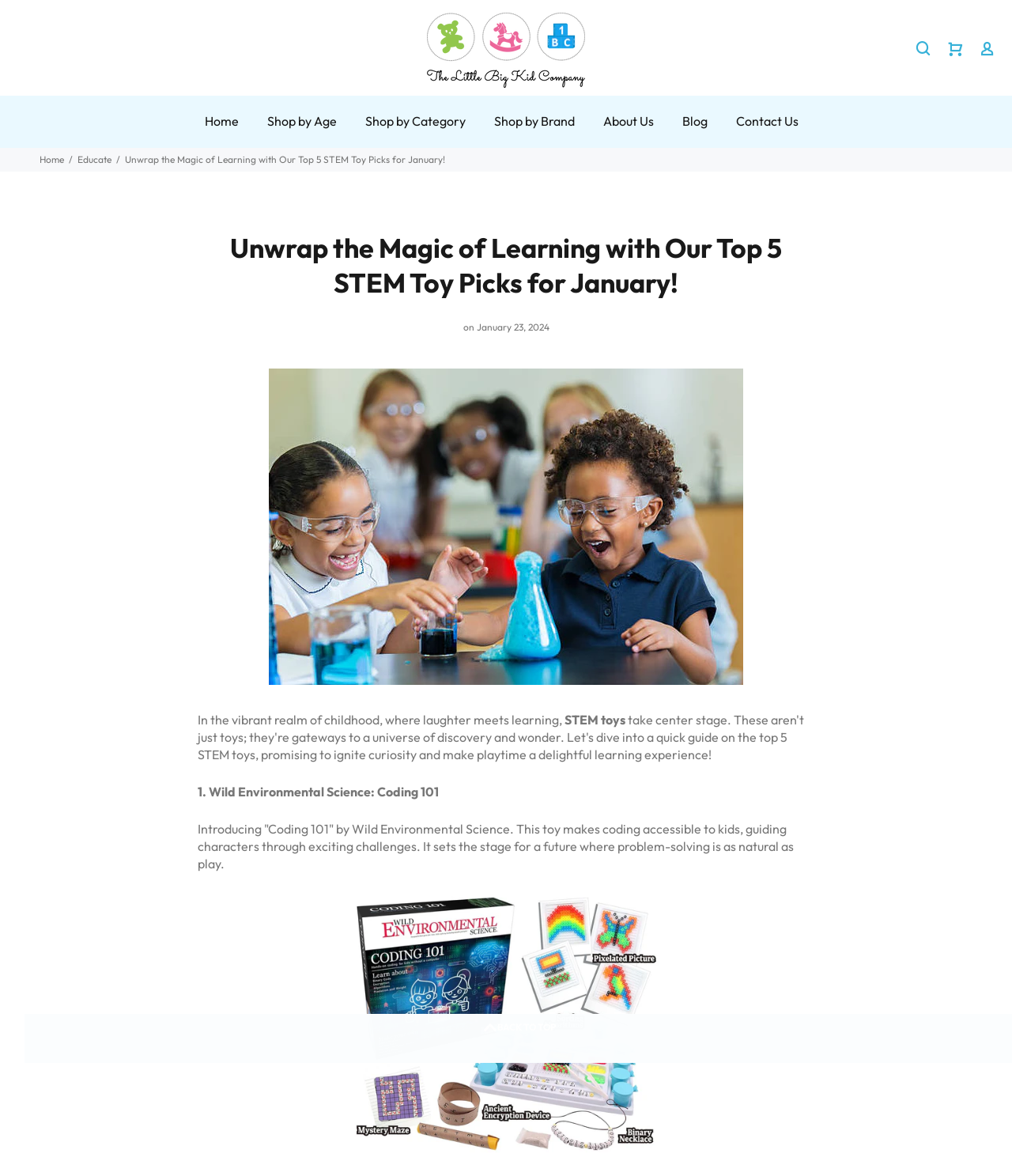Use one word or a short phrase to answer the question provided: 
Is there a 'Back to Top' button on the webpage?

Yes